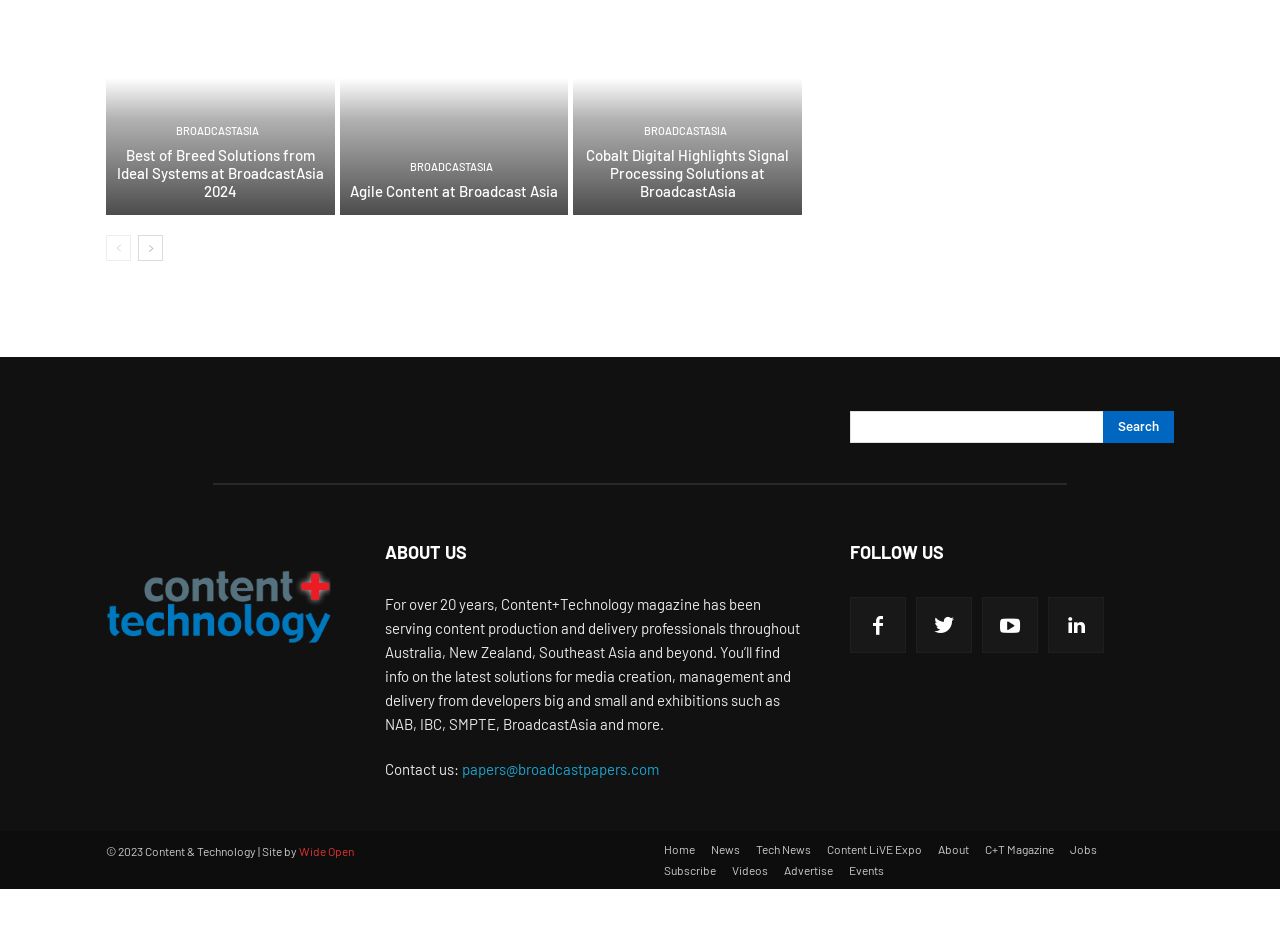Respond with a single word or phrase to the following question: How many social media links are there?

4